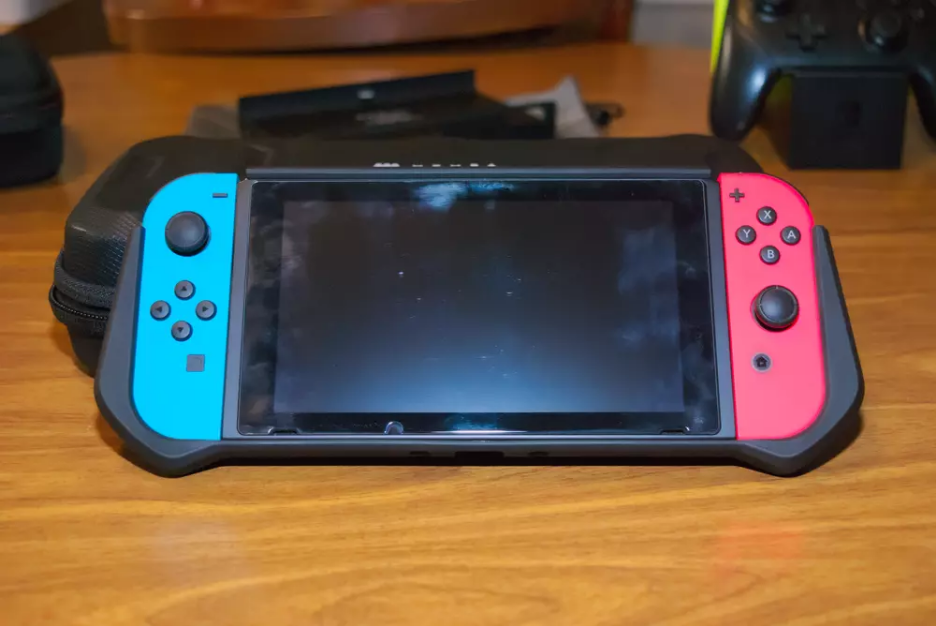Offer a detailed account of the various components present in the image.

The image showcases a Nintendo Switch console protected by a Mumba case, prominently displayed against a wooden surface. The Switch features its signature vibrant red and blue Joy-Con controllers attached on either side, emphasizing its playful design. The console's screen is in a powered-off state, revealing its sleek, minimalist black bezels. The Mumba case enhances the device's durability while also adding a layer of grip, making it easier to handle during gaming sessions. In the background, subtle hints of gaming accessories can be seen, including a carrying case and a couple of game controllers, suggesting an inviting gaming setup. This configuration highlights the versatility of the Switch, compatible with both on-the-go and home gaming experiences.